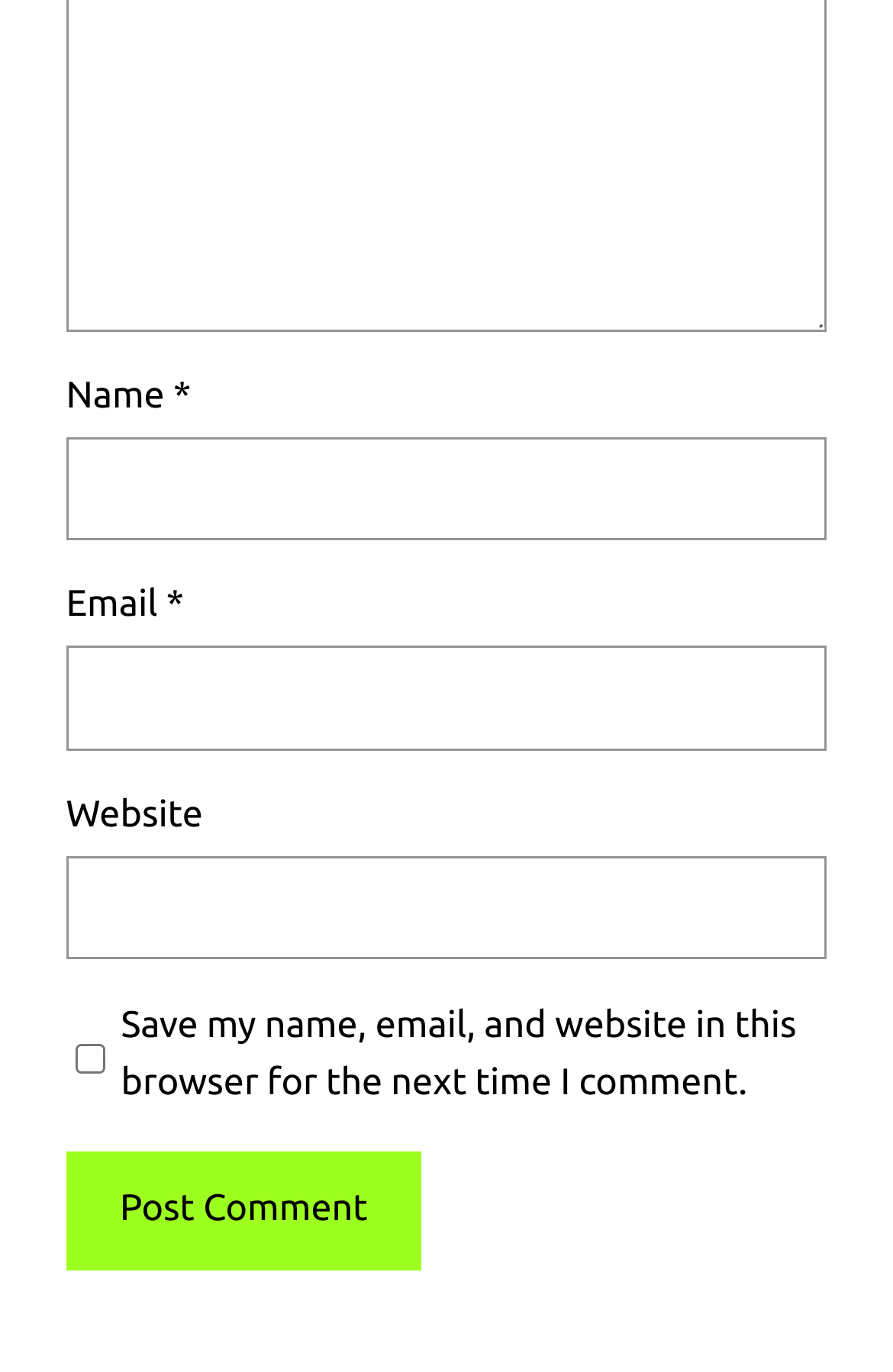Find the coordinates for the bounding box of the element with this description: "parent_node: Name * name="author"".

[0.074, 0.318, 0.926, 0.394]